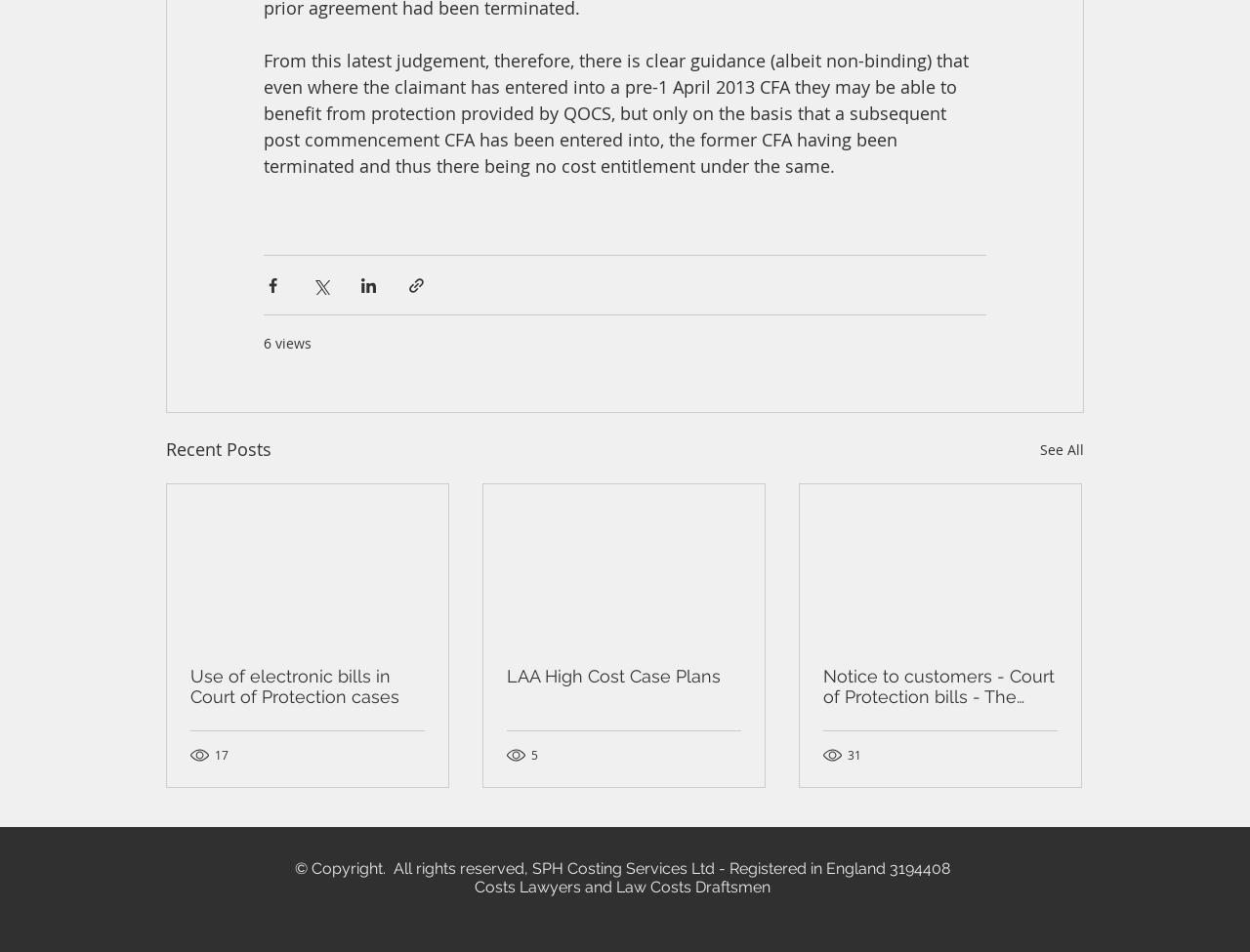Respond to the question below with a single word or phrase:
How many articles are listed under 'Recent Posts'?

3